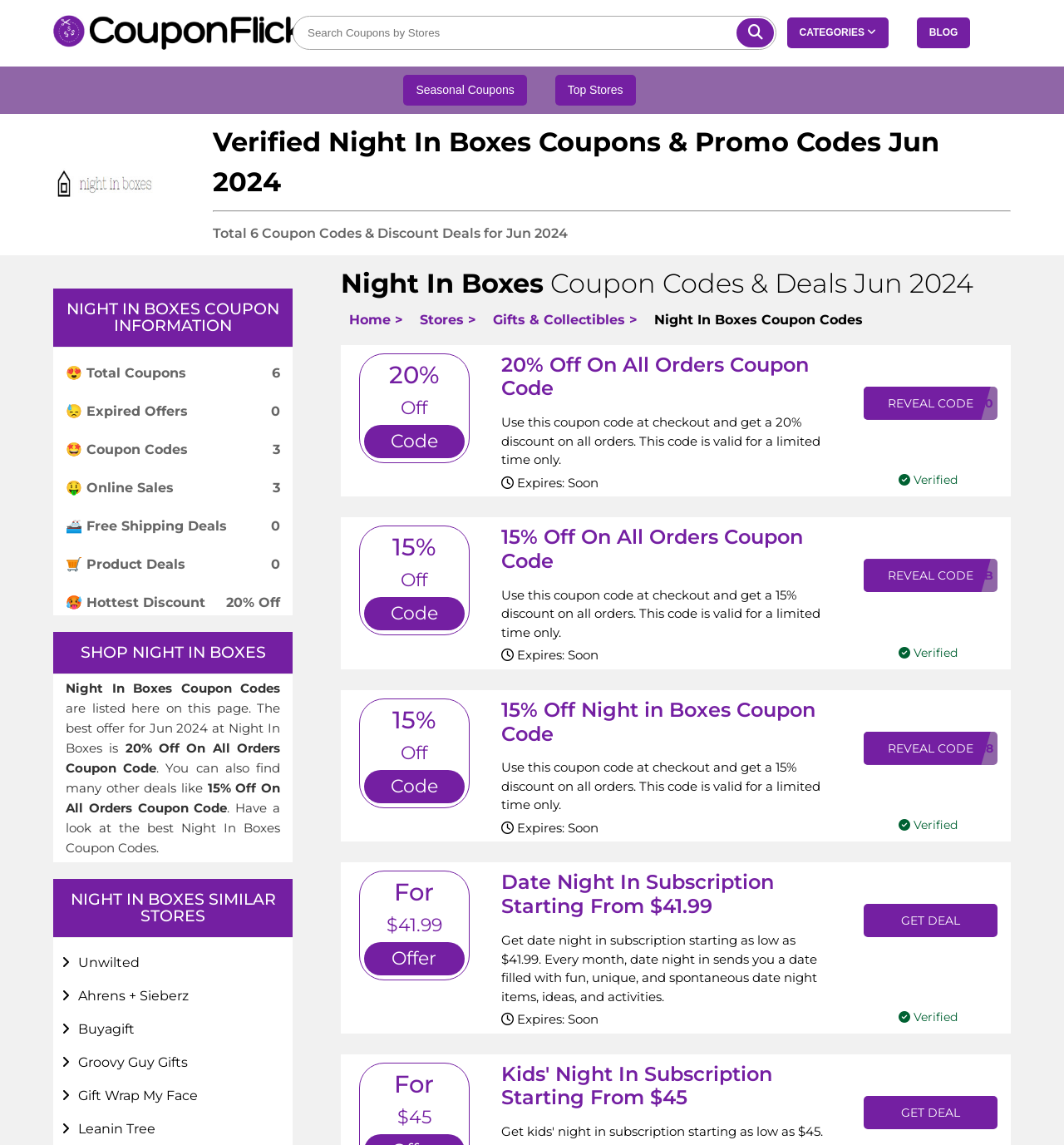Please identify the bounding box coordinates of where to click in order to follow the instruction: "Go to BLOG".

[0.873, 0.023, 0.9, 0.034]